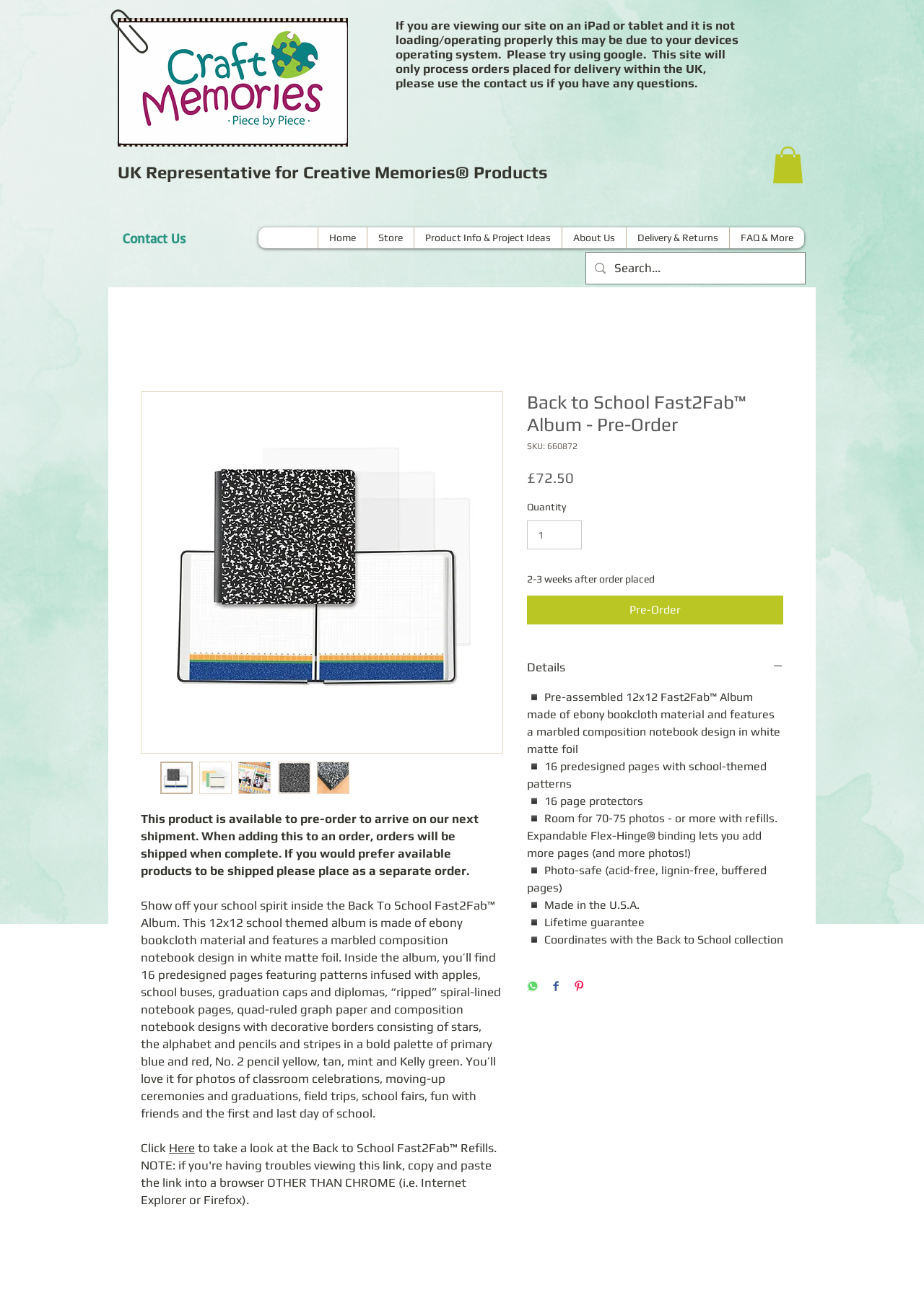Please answer the following question using a single word or phrase: 
How long does it take to ship the album?

2-3 weeks